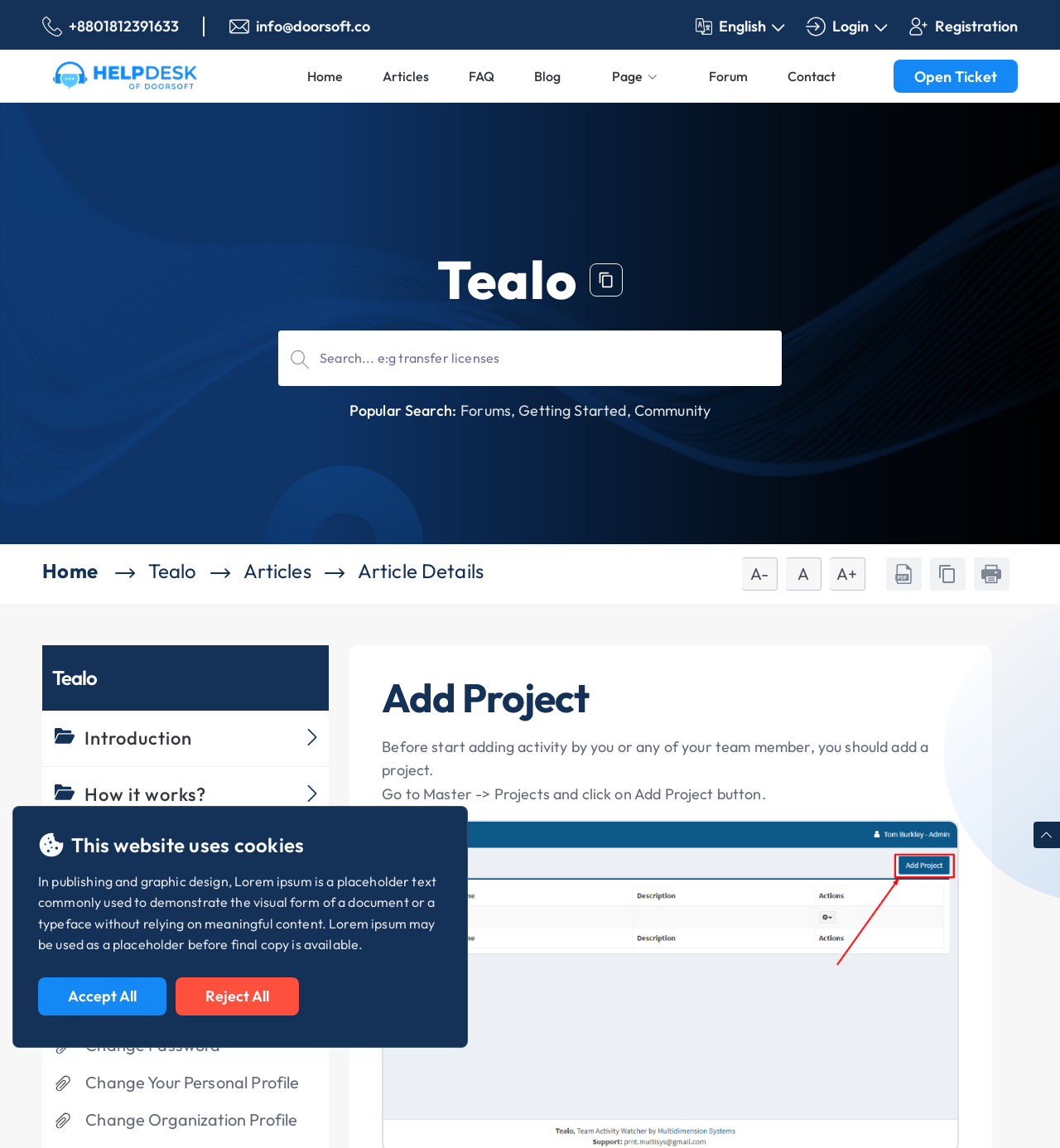Using the description: "Introduction", determine the UI element's bounding box coordinates. Ensure the coordinates are in the format of four float numbers between 0 and 1, i.e., [left, top, right, bottom].

[0.04, 0.619, 0.31, 0.667]